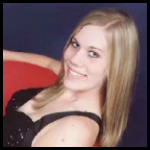Please provide a brief answer to the question using only one word or phrase: 
What is Katarina's attitude towards the scholarship?

Grateful